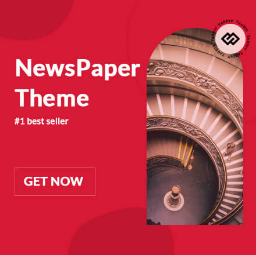Provide a short answer using a single word or phrase for the following question: 
What is the ranking of the 'NewsPaper Theme'?

#1 best seller